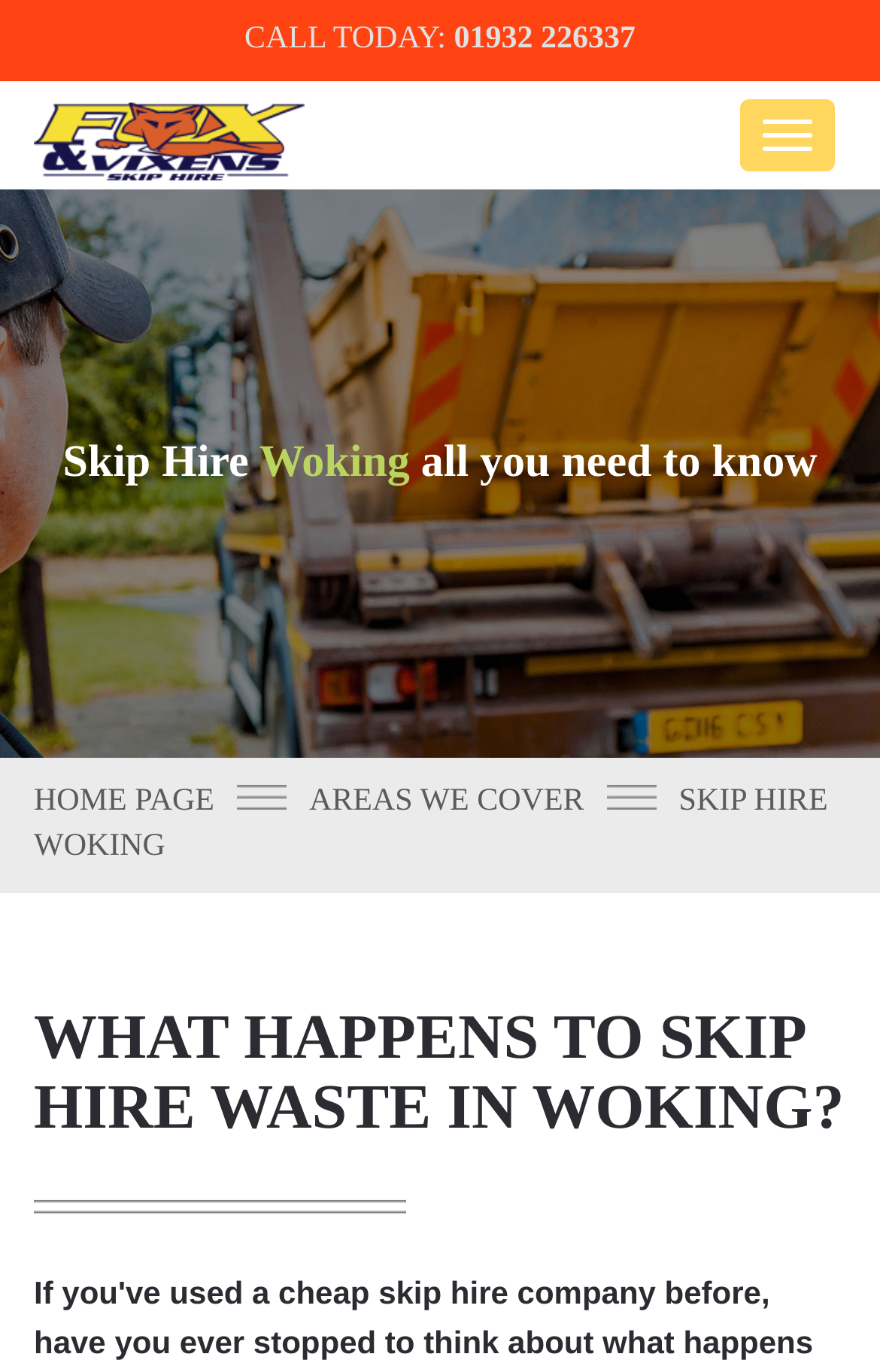Give the bounding box coordinates for the element described as: "Areas We Cover".

[0.351, 0.572, 0.664, 0.597]